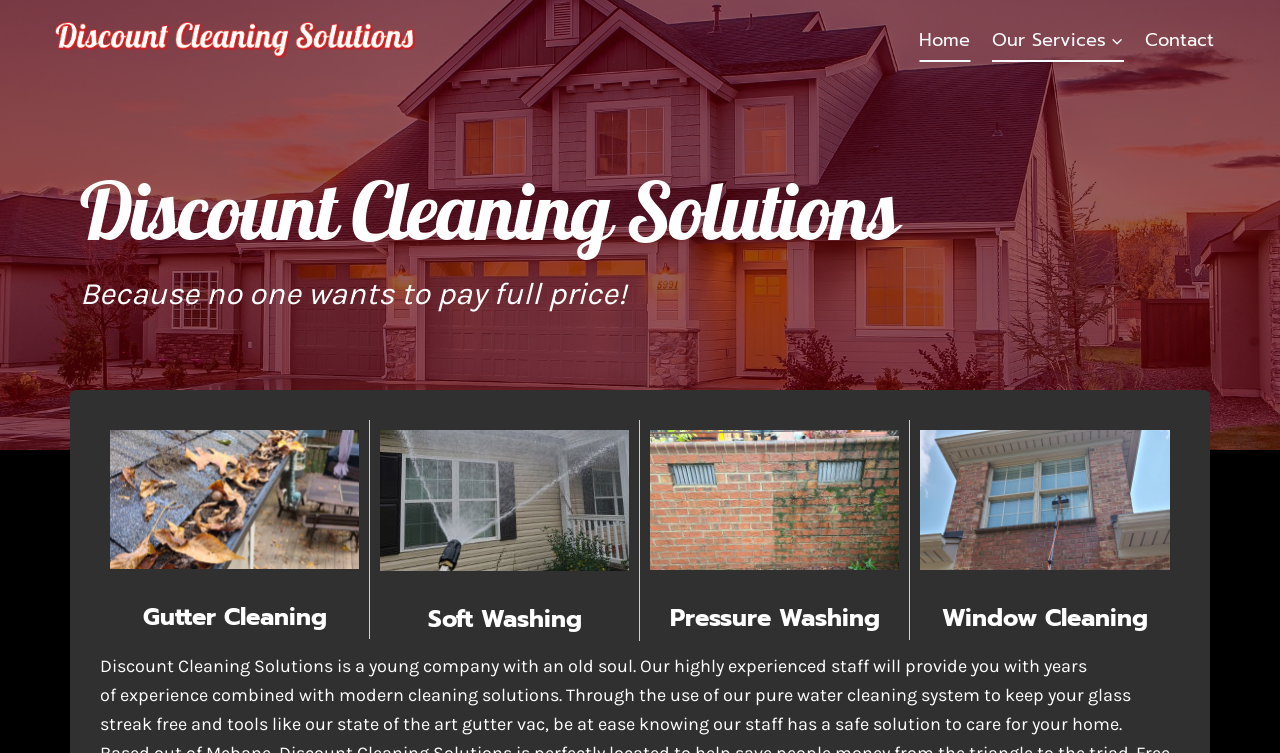Answer the following inquiry with a single word or phrase:
What is the name of the company?

Discount Cleaning Services